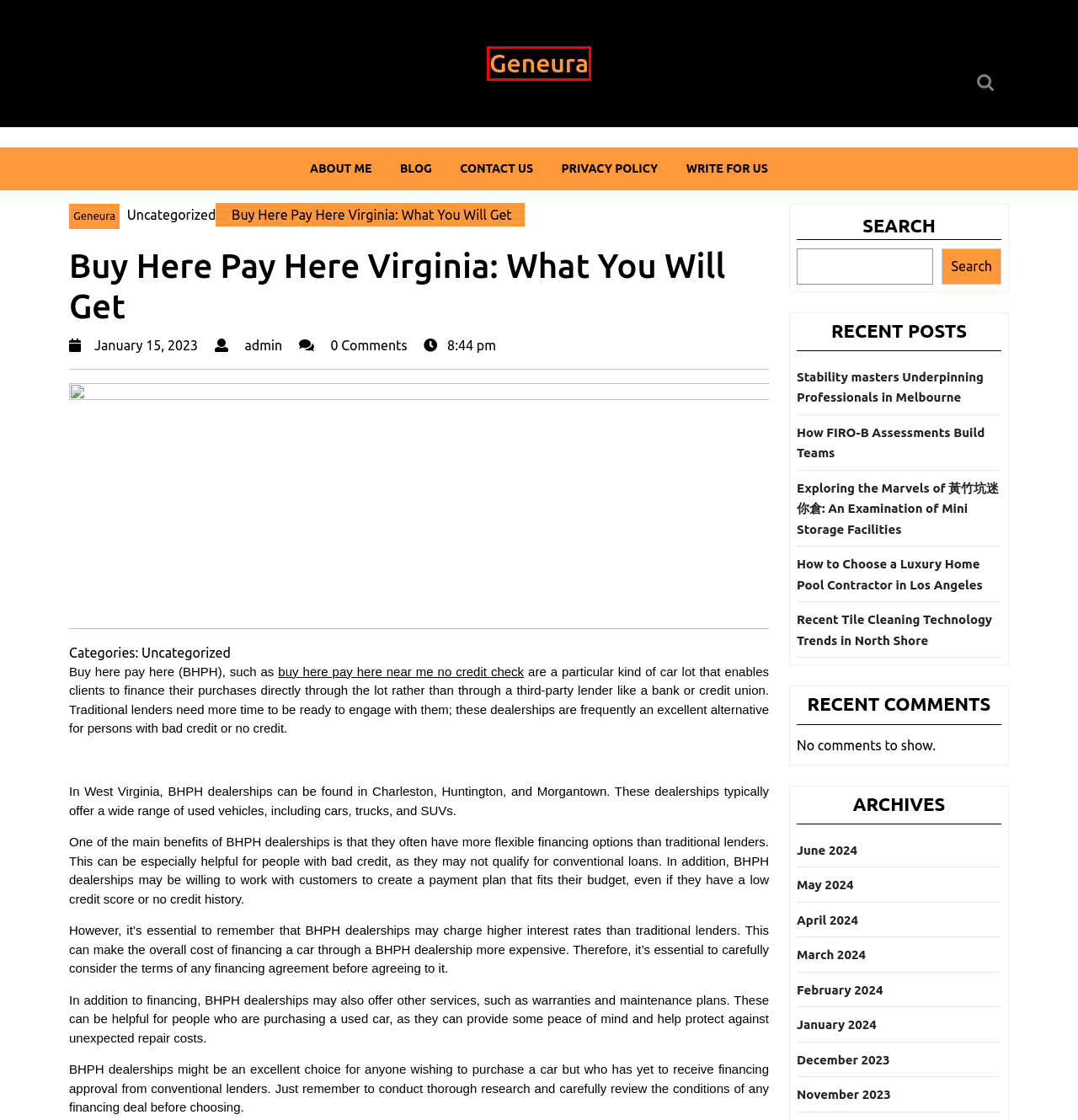View the screenshot of the webpage containing a red bounding box around a UI element. Select the most fitting webpage description for the new page shown after the element in the red bounding box is clicked. Here are the candidates:
A. Stability masters Underpinning Professionals in Melbourne – Geneura
B. Privacy Policy – Geneura
C. Recent Tile Cleaning Technology Trends in North Shore – Geneura
D. Buy Here Pay Here West Virginia WV | Biggest List Of Dealers
E. Geneura – Unleash the power of genetic algorithms with Geneura
F. February 2024 – Geneura
G. March 2024 – Geneura
H. Write for Us – Geneura

E